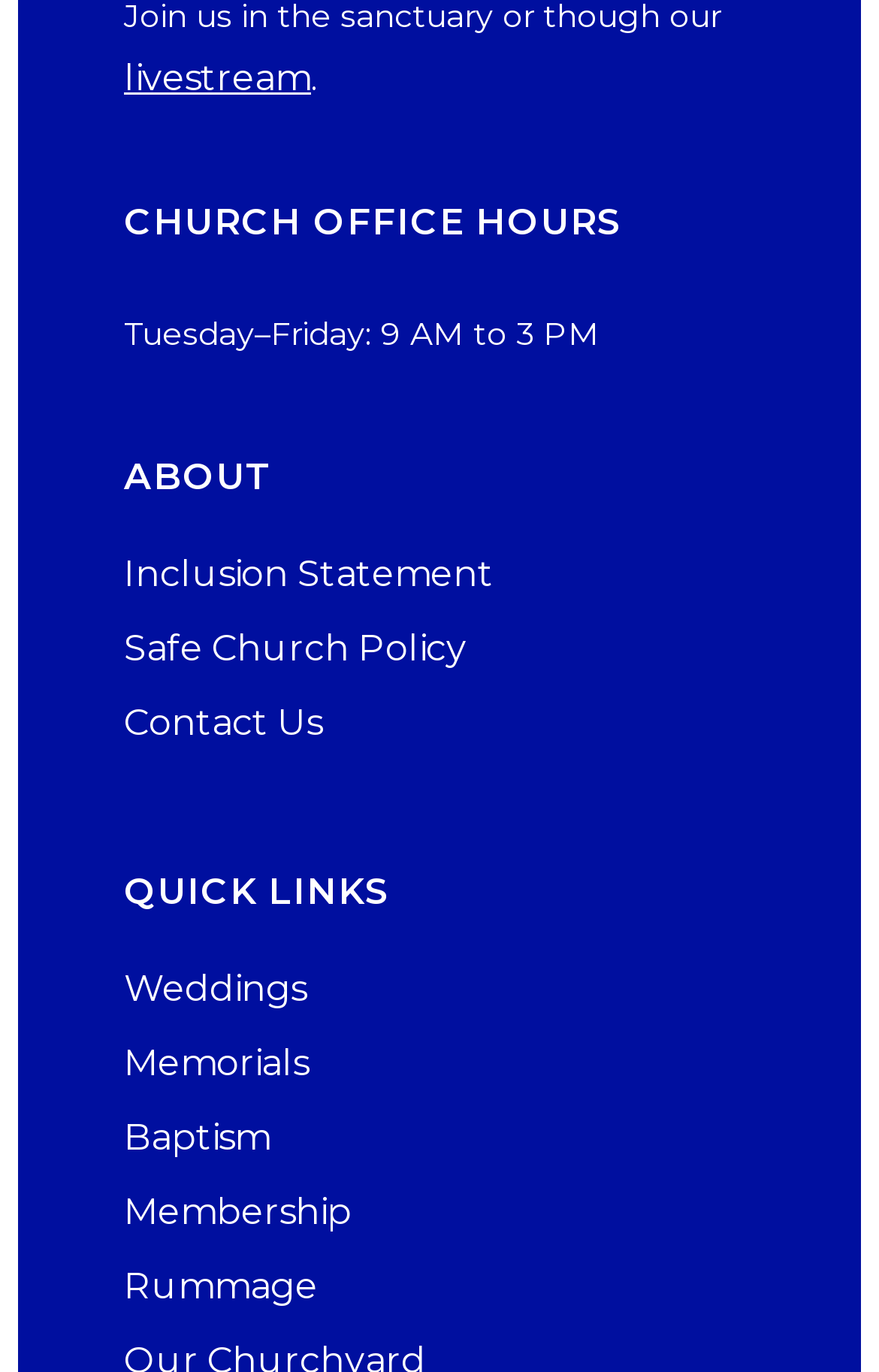What is the second link under 'ABOUT'?
Give a single word or phrase as your answer by examining the image.

Safe Church Policy